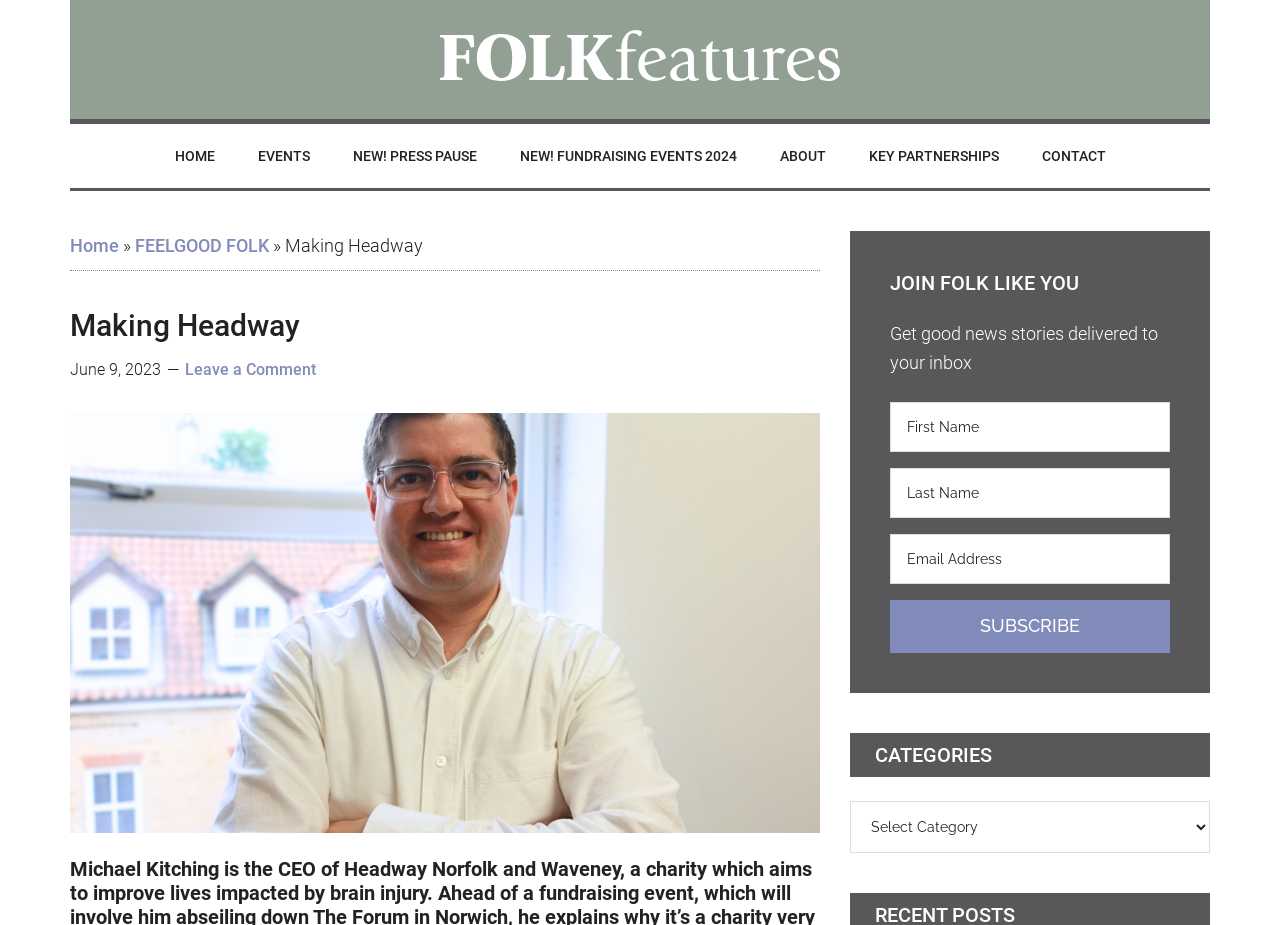Find the bounding box coordinates for the area you need to click to carry out the instruction: "Enter your first name". The coordinates should be four float numbers between 0 and 1, indicated as [left, top, right, bottom].

[0.695, 0.434, 0.914, 0.488]